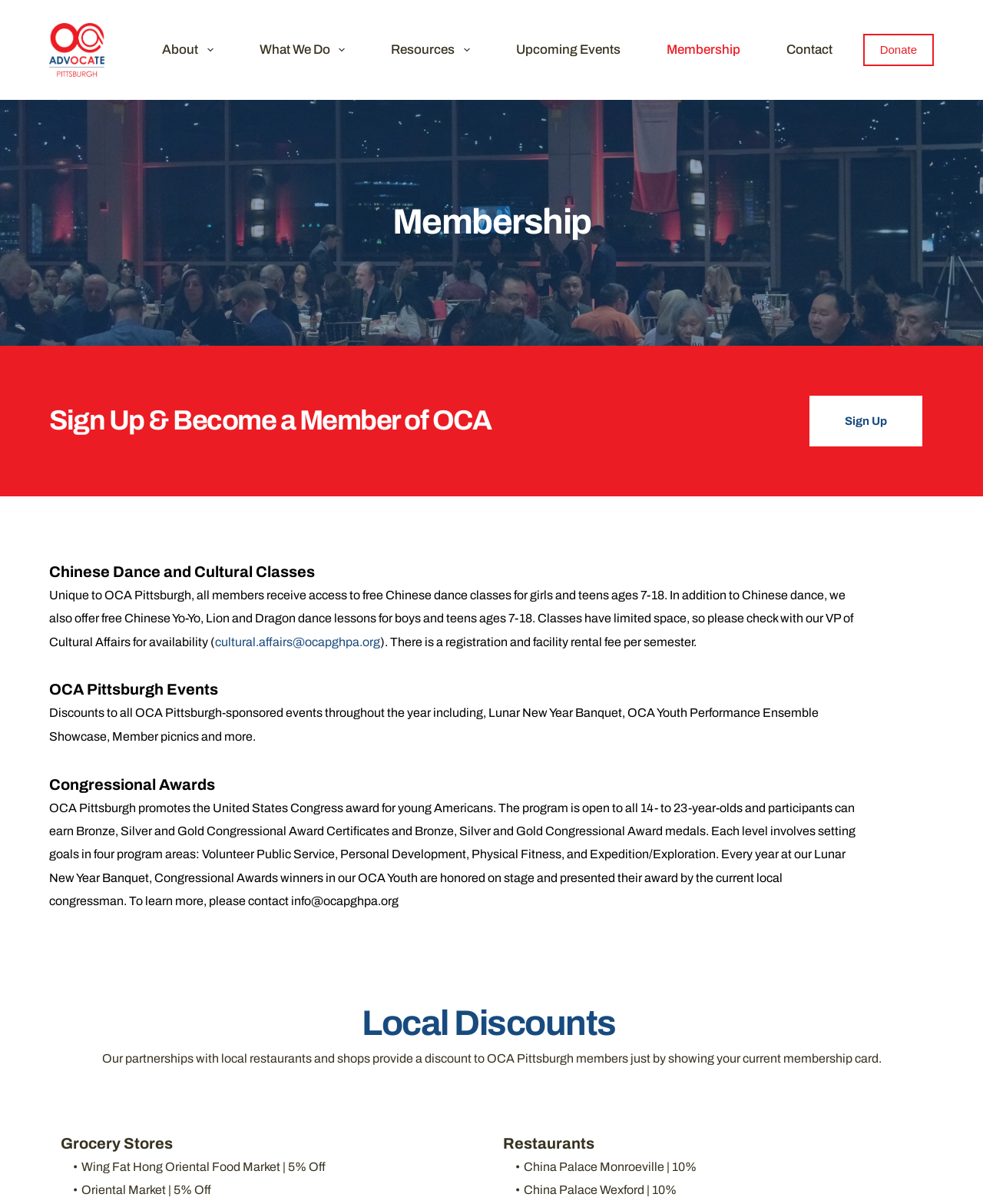Could you provide the bounding box coordinates for the portion of the screen to click to complete this instruction: "Learn more about Congressional Awards"?

[0.05, 0.644, 0.219, 0.658]